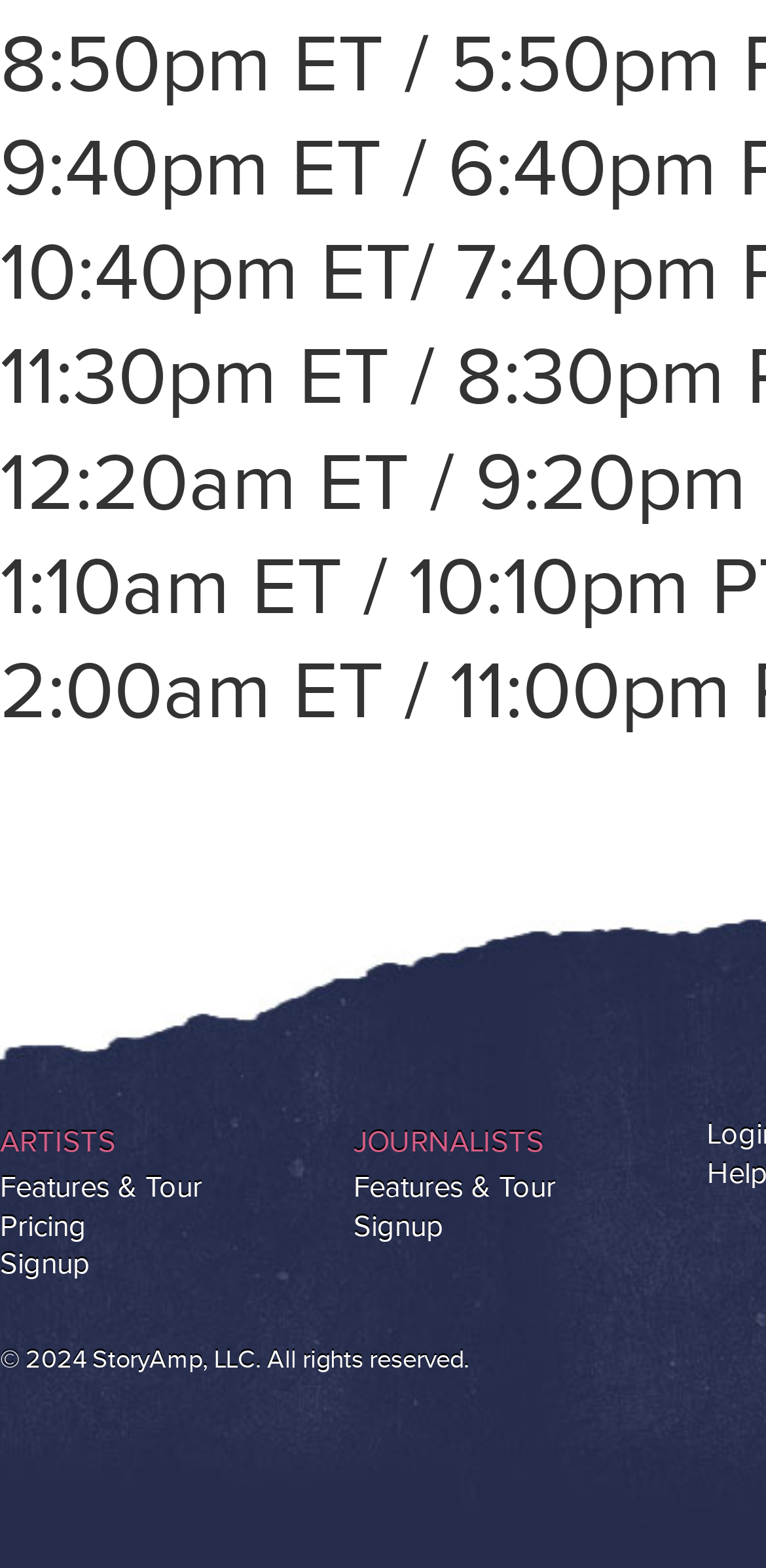Give a one-word or short-phrase answer to the following question: 
What is the last link on the page?

Signup